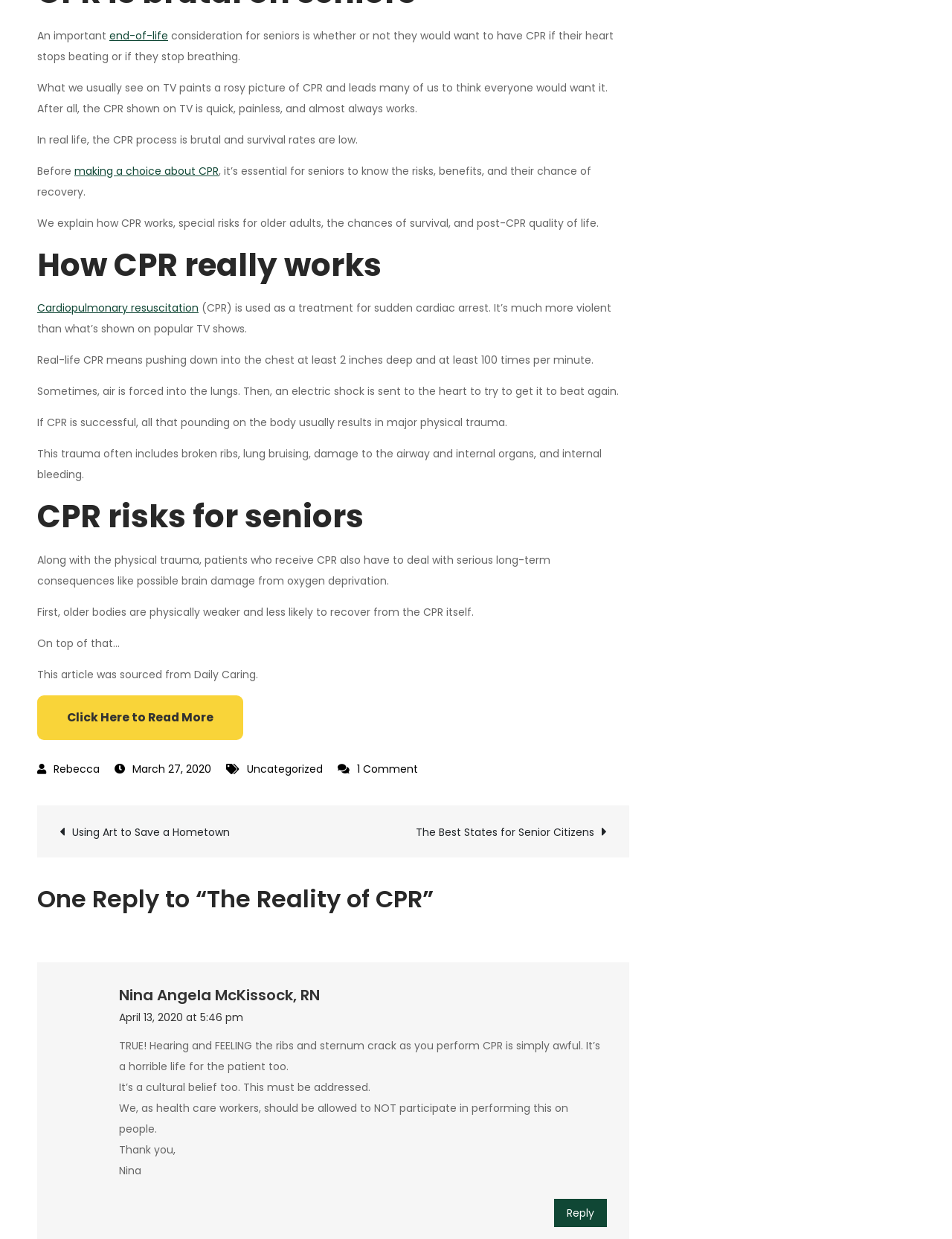Based on the provided description, "making a choice about CPR", find the bounding box of the corresponding UI element in the screenshot.

[0.078, 0.132, 0.23, 0.144]